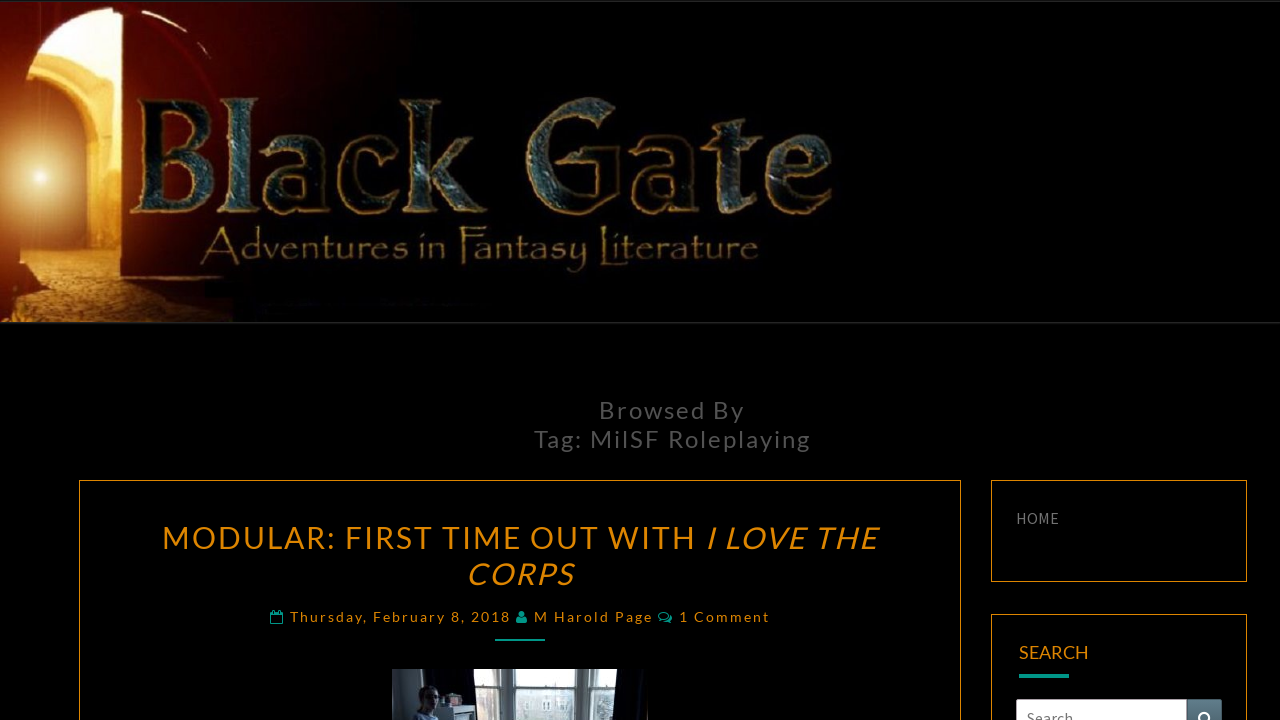Generate a comprehensive caption for the webpage you are viewing.

The webpage is titled "MilSF Roleplaying – Black Gate" and features a prominent heading "BLACK GATE" at the top center of the page, with a smaller heading "Adventures In Fantasy Literature" directly below it. 

Below these headings, there is a section with a heading "Browsed By Tag: MilSF Roleplaying" that spans the entire width of the page. Within this section, there is a header with a static text "MODULAR: FIRST TIME OUT WITH" on the left side, followed by a heading and a link with the same text "MODULAR: FIRST TIME OUT WITH I LOVE THE CORPS" on the same line. 

On the next line, there is a heading with the date "Thursday, February 8, 2018", the author "M Harold Page", and a comment count "1 Comment" on the same line. The date and author are links, and the comment count is also a link. 

On the right side of the page, there are two links, "HOME" and "SEARCH", positioned near the bottom. The "SEARCH" link is a heading and is located at the very bottom right corner of the page.